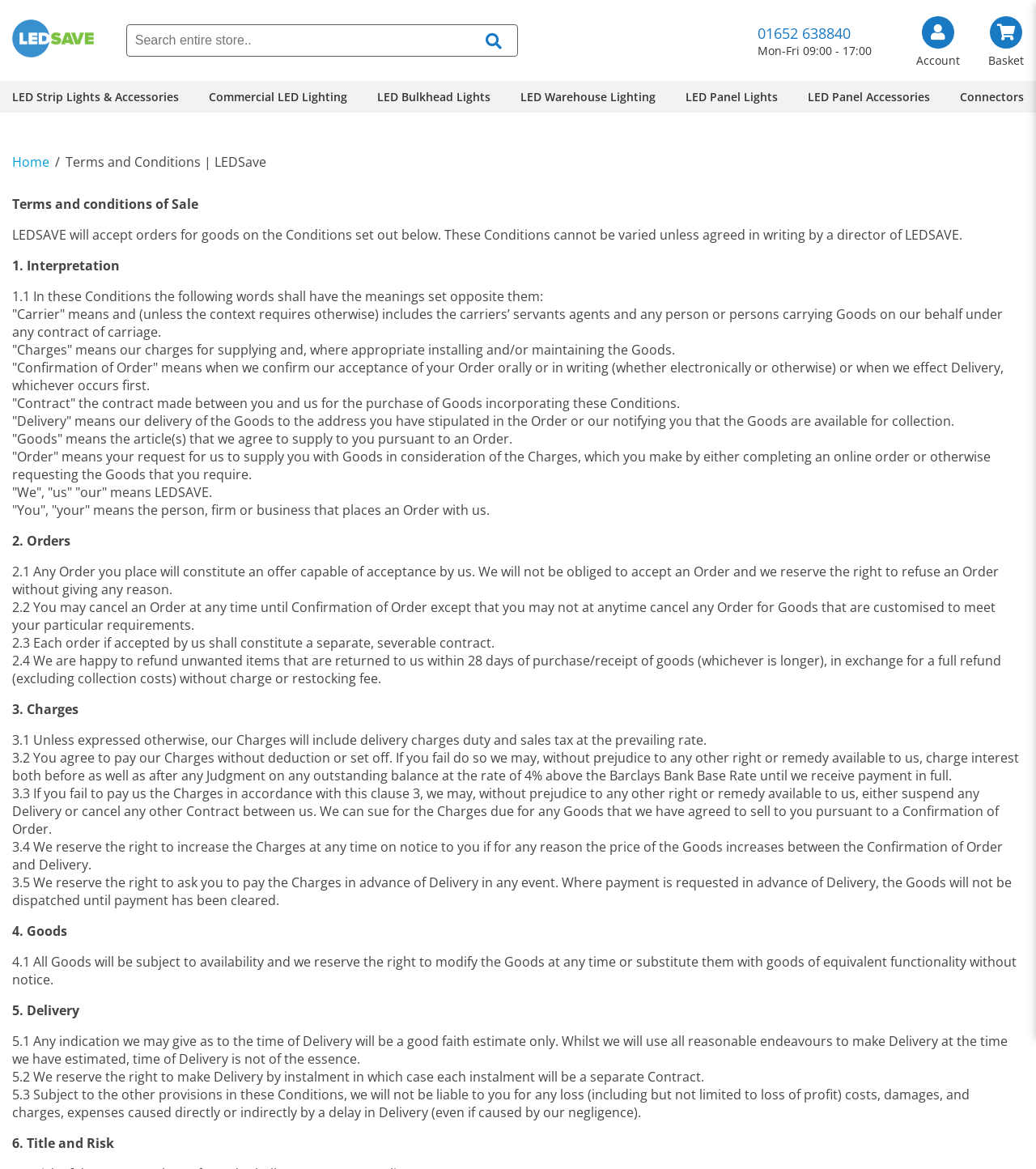Give a succinct answer to this question in a single word or phrase: 
What is the purpose of the 'Terms and Conditions' page?

To outline the conditions of sale